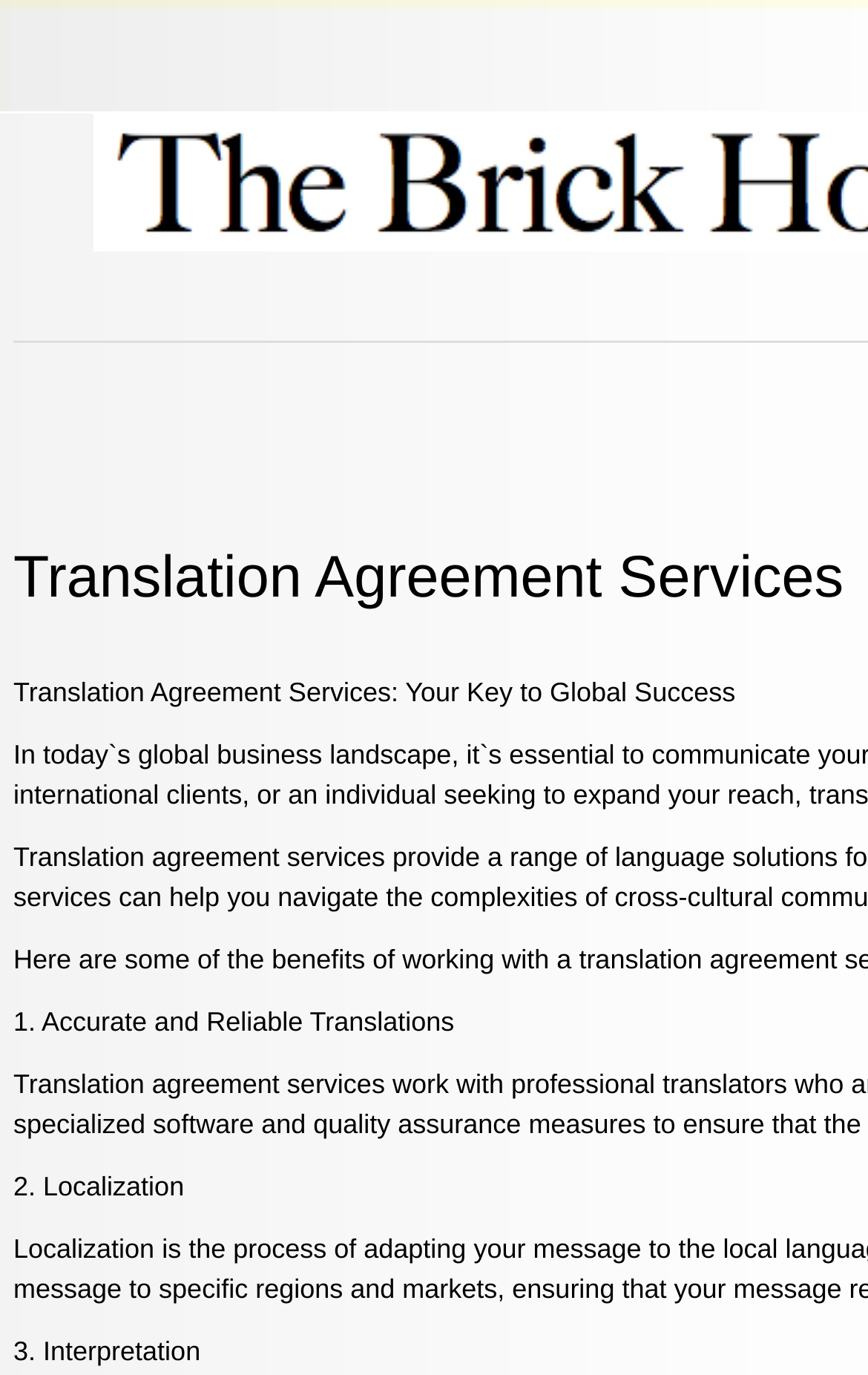Can you determine the main header of this webpage?

Translation Agreement Services